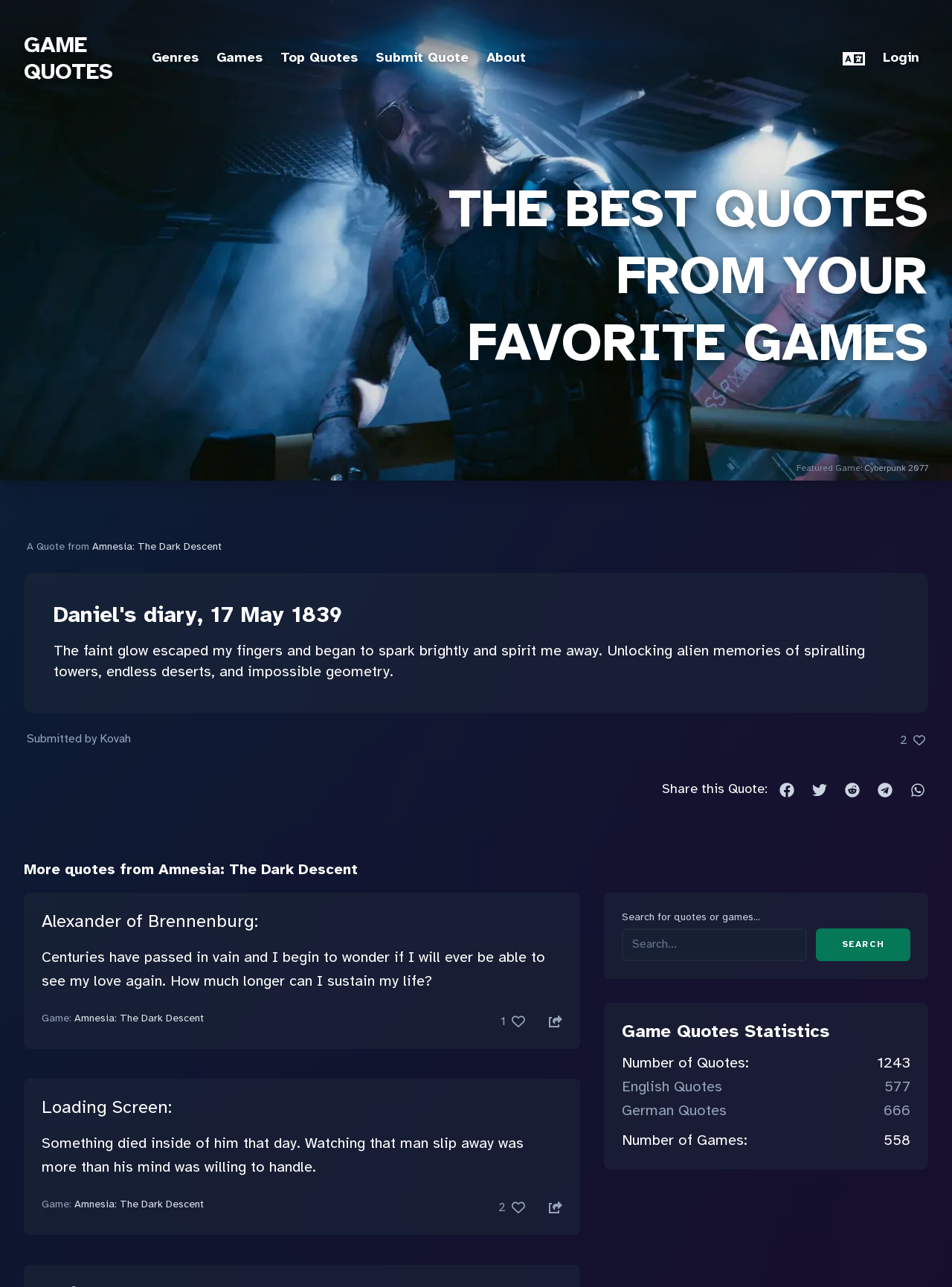Using the information in the image, give a comprehensive answer to the question: 
How many quotes are from Amnesia: The Dark Descent?

I counted multiple quotes from Amnesia: The Dark Descent on the webpage, including the featured quote and the quotes listed under 'More quotes from Amnesia: The Dark Descent'.